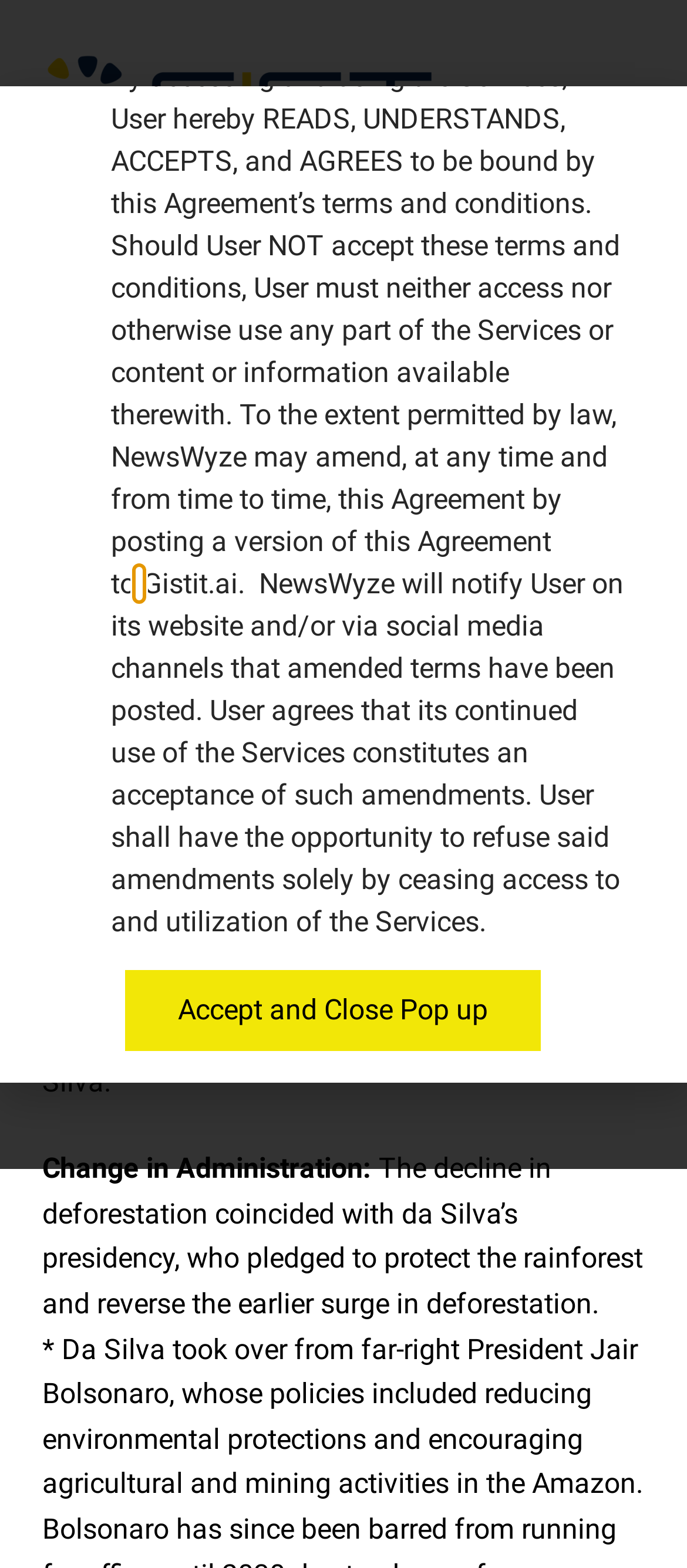Provide a thorough description of the webpage's content and layout.

The webpage appears to be a news article about Brazilian leaders praising a 34% drop in the rate of deforestation in the Amazon. At the top of the page, there is a header navigation section with an "Open menu" button on the right side. Below the header, there is a search bar with a search box and a "Search" button on the right side, accompanied by a small magnifying glass icon.

The main content of the page is divided into sections. The first section has a heading that summarizes the article, followed by a paragraph of text that provides more details about the drop in deforestation rates. The second section has a subheading "Change in Administration" and discusses the new administration of President Luiz Inácio Lula da Silva and its impact on deforestation.

At the bottom of the page, there is a section with terms and conditions, which includes a list of numbered points. The first point is about acceptance of terms, and the second point is about residency and age requirements for using the services. There is also an "Accept and Close Pop up" button at the bottom of this section.

Throughout the page, there are no images related to the news article, but there are a few icons, such as the magnifying glass icon next to the search button and the "Gist It" logo at the top of the page.